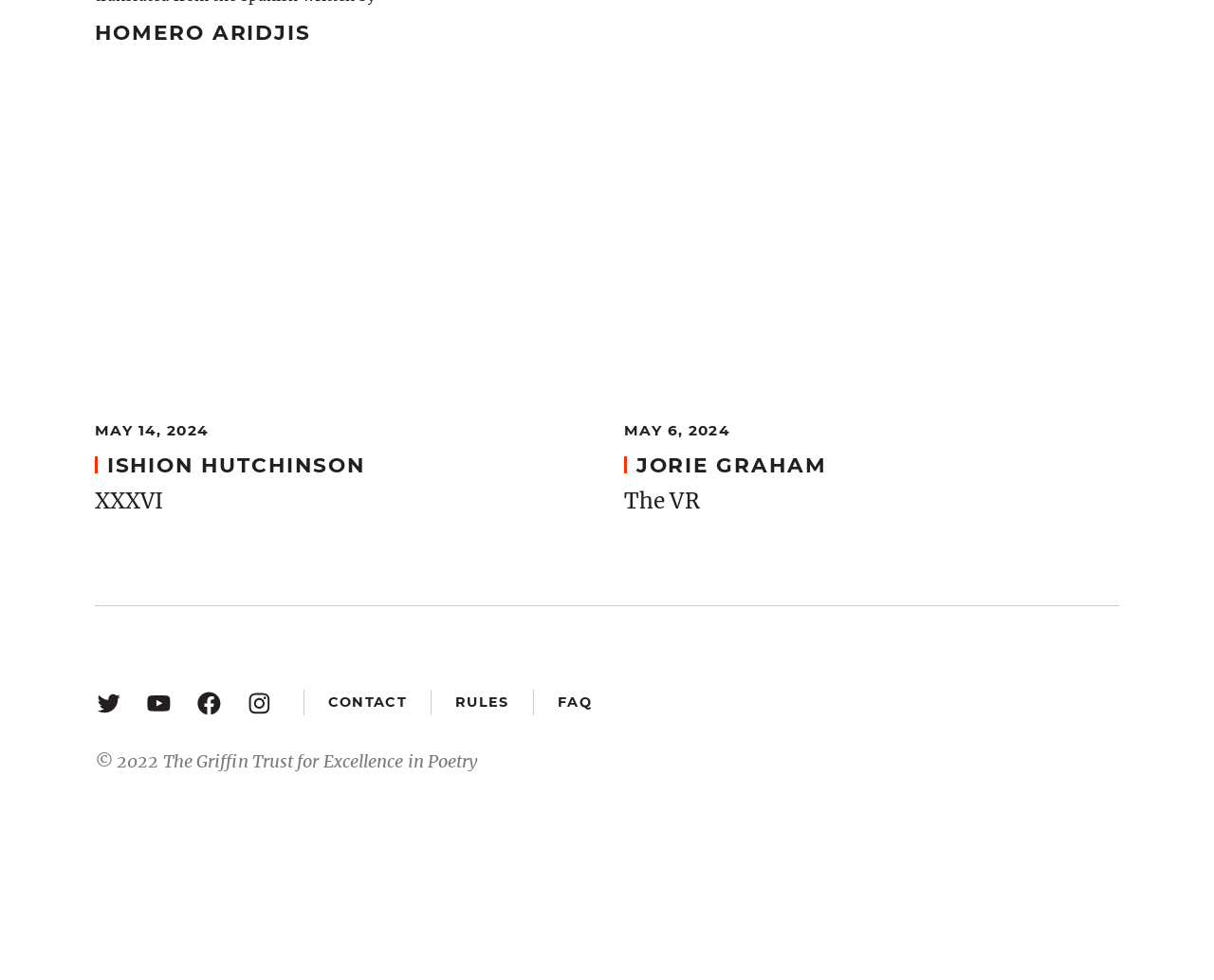Determine the bounding box coordinates of the region to click in order to accomplish the following instruction: "view article XXXVI". Provide the coordinates as four float numbers between 0 and 1, specifically [left, top, right, bottom].

[0.078, 0.528, 0.486, 0.558]